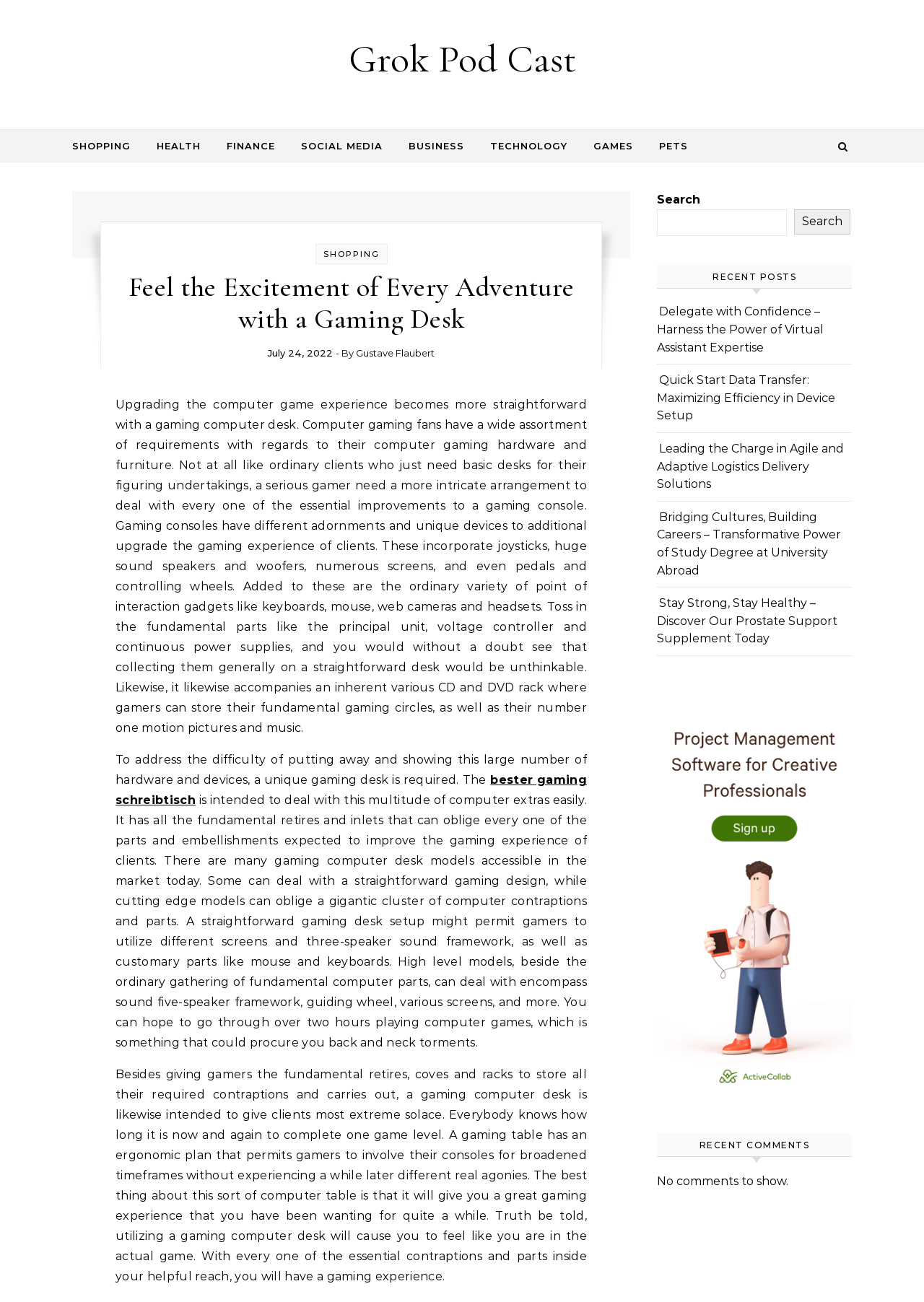Who is the author of this blog post?
Answer with a single word or phrase, using the screenshot for reference.

Gustave Flaubert